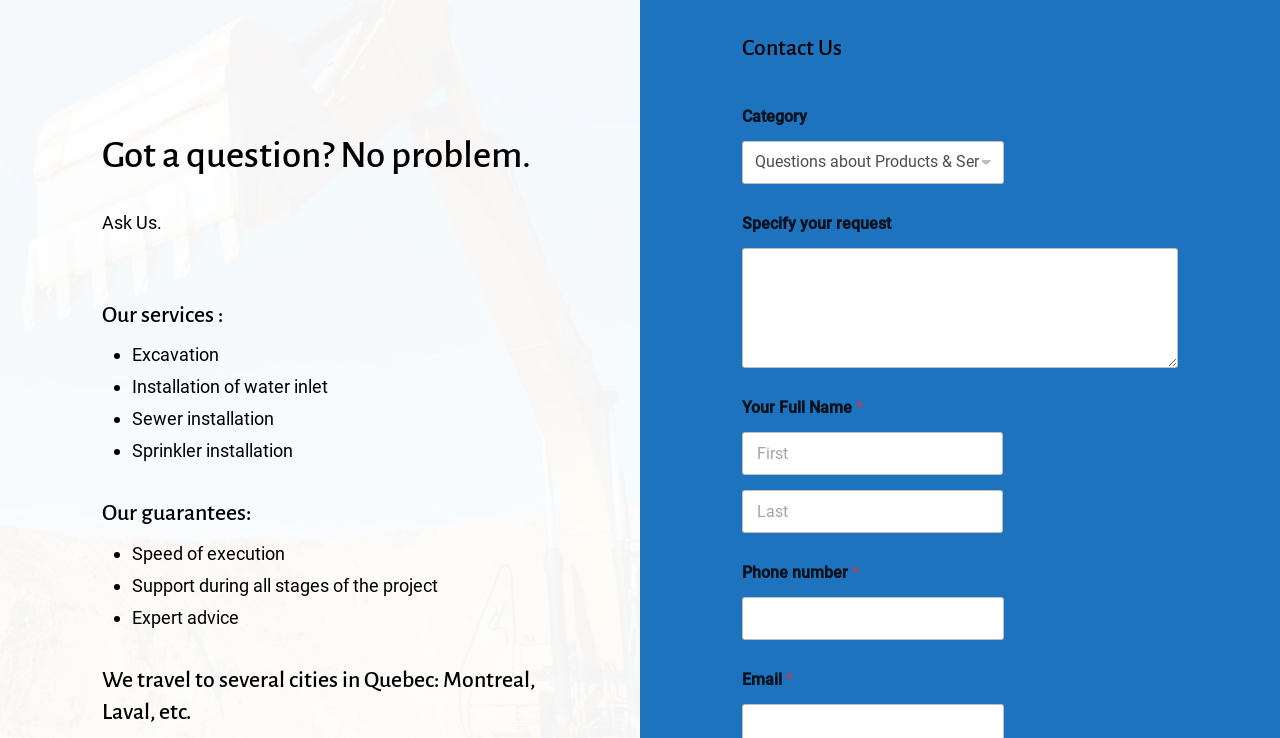How many guarantees are listed?
Analyze the screenshot and provide a detailed answer to the question.

There are 4 guarantees listed under the 'Our guarantees:' heading, which can be identified by the ListMarker elements with OCR text '•' and the corresponding StaticText elements with OCR text 'Speed of execution', 'Support during all stages of the project', 'Expert advice', and others.